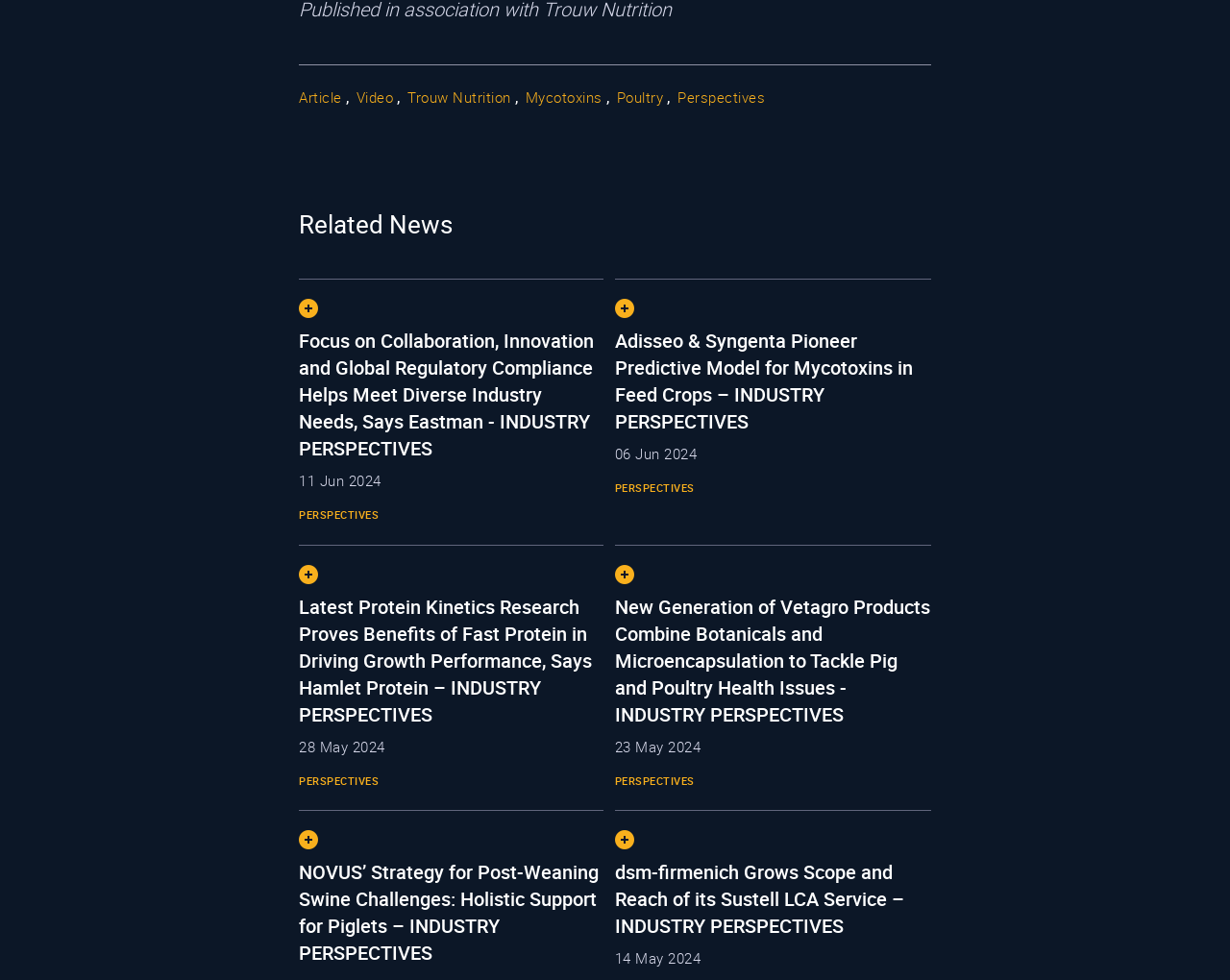Find the bounding box coordinates for the area that should be clicked to accomplish the instruction: "Click on Article".

[0.243, 0.089, 0.278, 0.108]